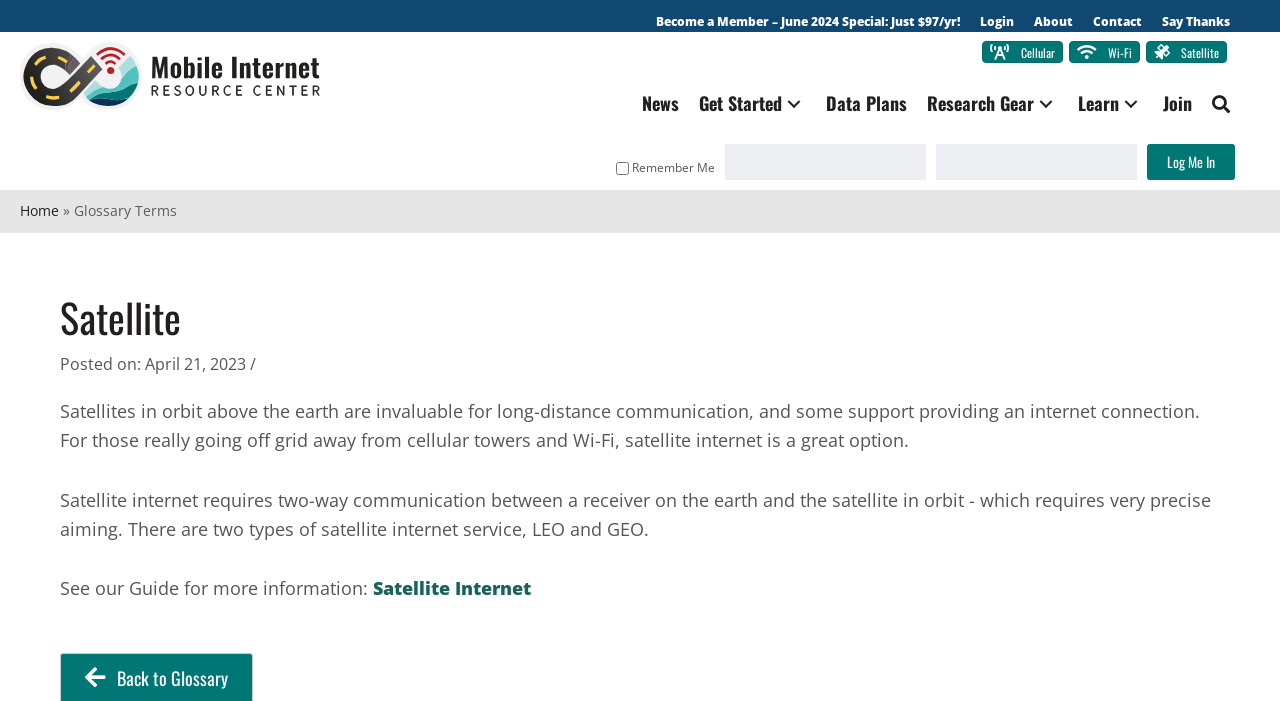Please locate the bounding box coordinates of the element that should be clicked to achieve the given instruction: "Click ER Lists".

None